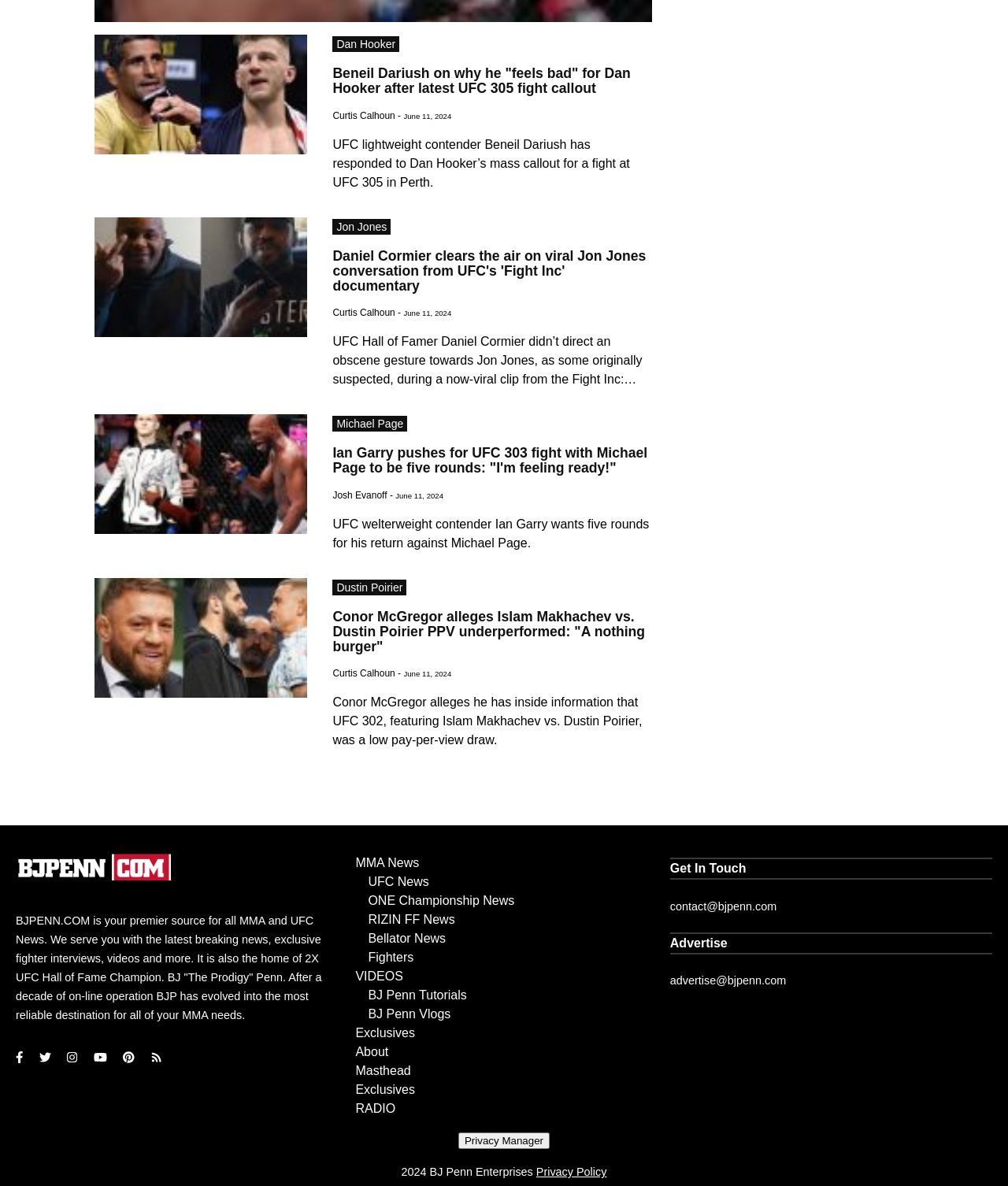Point out the bounding box coordinates of the section to click in order to follow this instruction: "Watch videos on BJ Penn Tutorials".

[0.365, 0.831, 0.51, 0.847]